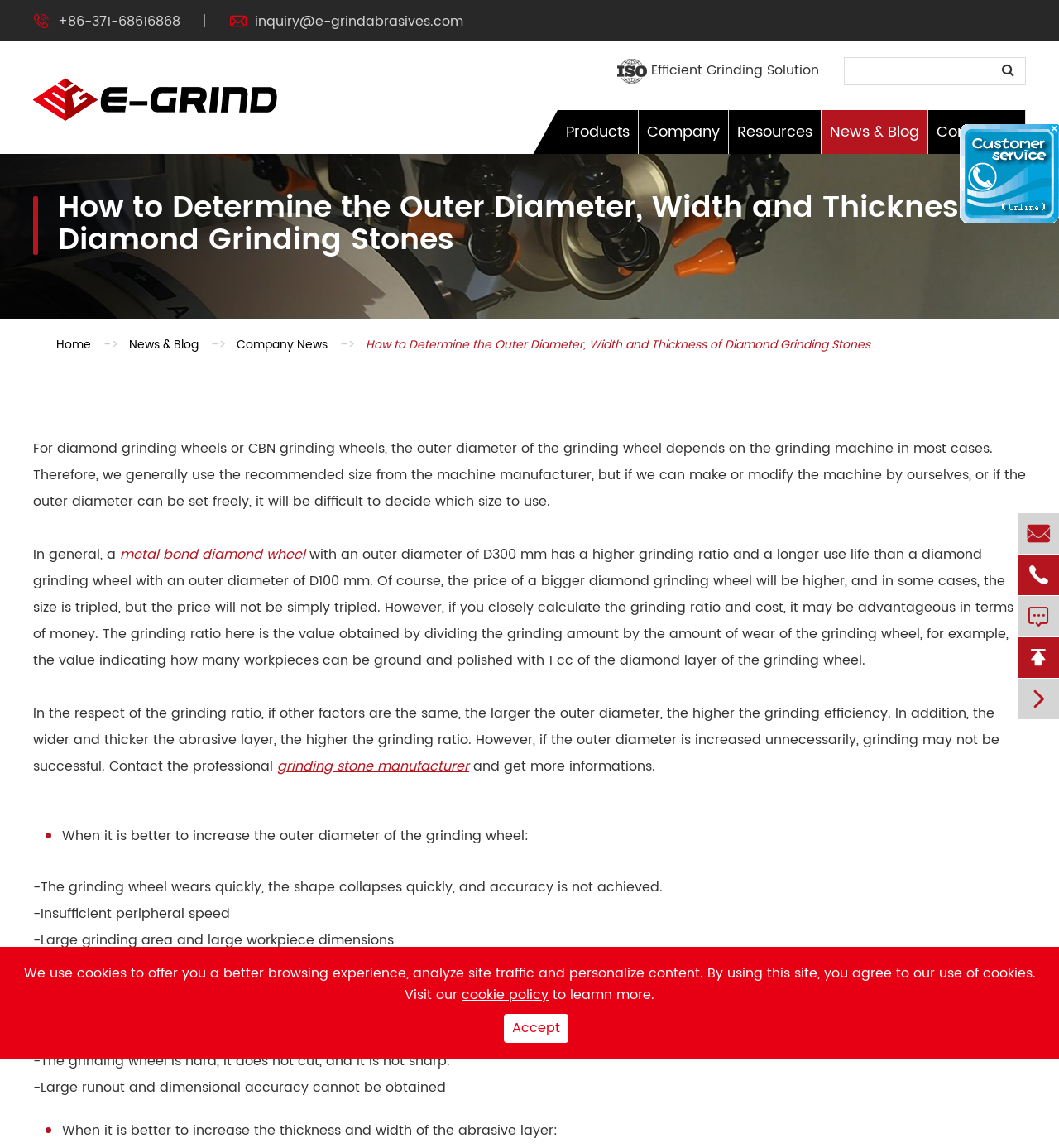Given the content of the image, can you provide a detailed answer to the question?
What is the benefit of a larger diamond grinding wheel?

The webpage explains that a larger diamond grinding wheel can result in a higher grinding ratio and longer use life. This is mentioned in the paragraph that compares a diamond grinding wheel with an outer diameter of D300 mm to one with an outer diameter of D100 mm.